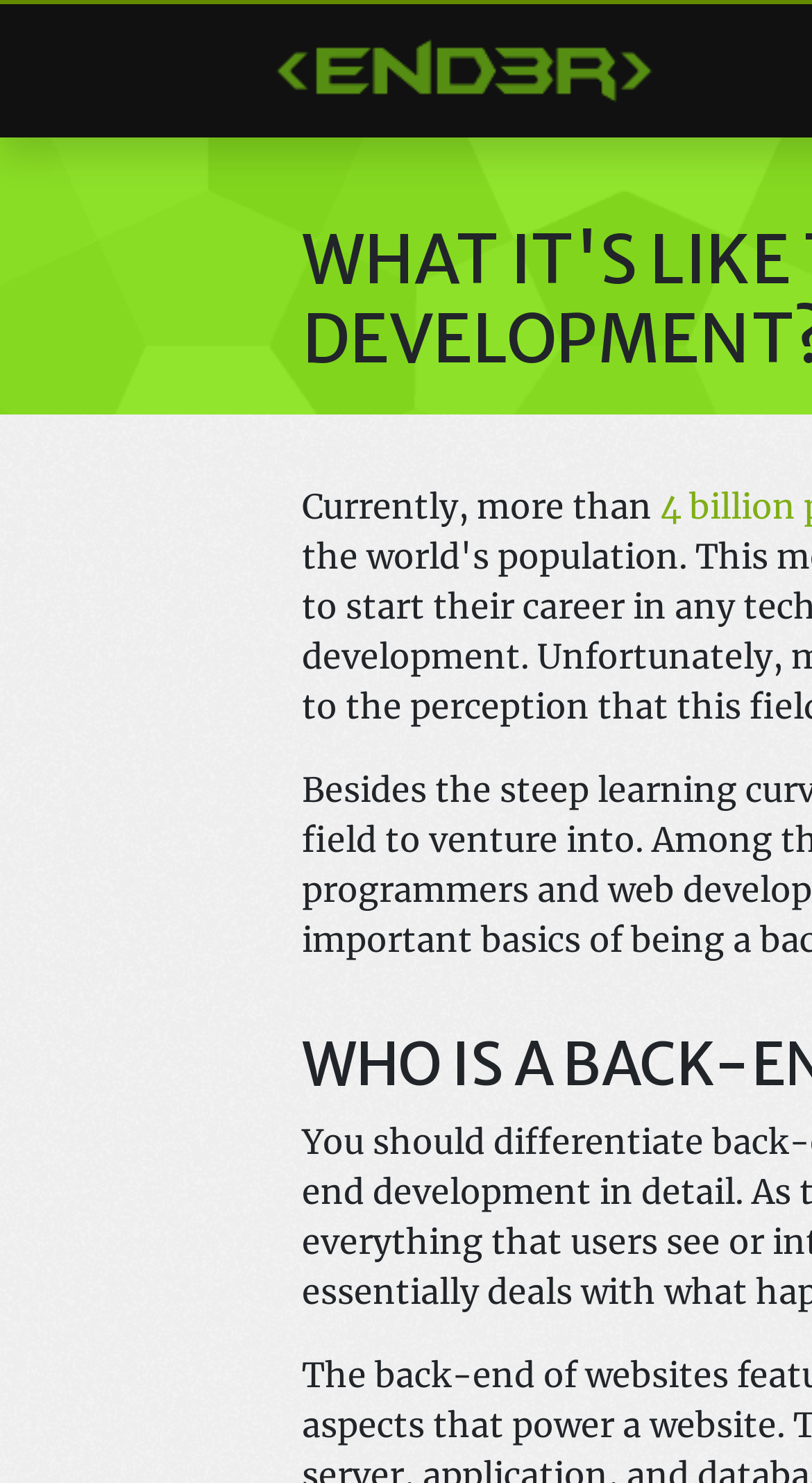Bounding box coordinates must be specified in the format (top-left x, top-left y, bottom-right x, bottom-right y). All values should be floating point numbers between 0 and 1. What are the bounding box coordinates of the UI element described as: < END3R >

[0.333, 0.014, 0.81, 0.081]